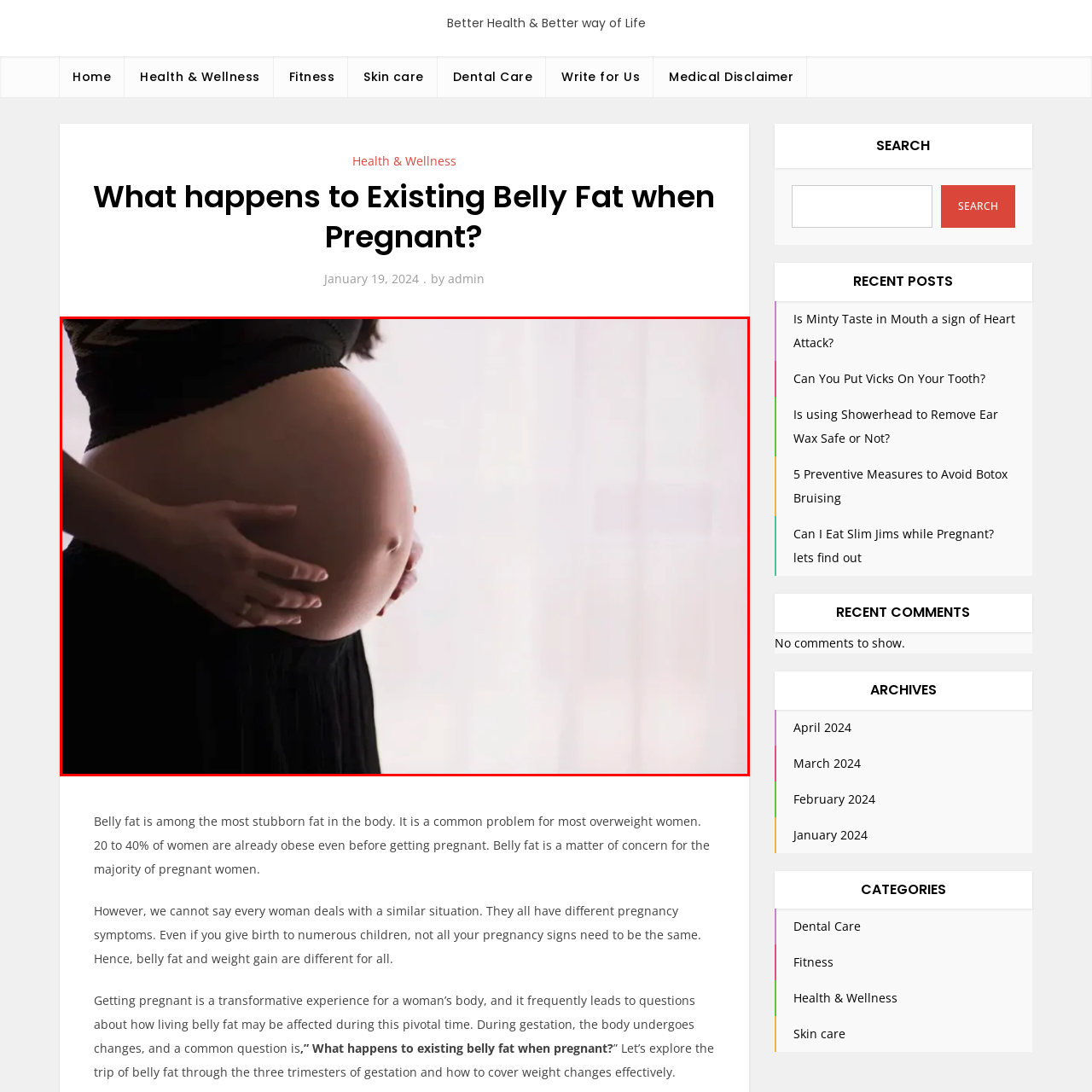What is the dominant color of the woman's clothing?
Focus on the visual details within the red bounding box and provide an in-depth answer based on your observations.

The caption describes the woman as 'dressed in a black top that complements her silhouette', which suggests that the dominant color of her clothing is black.